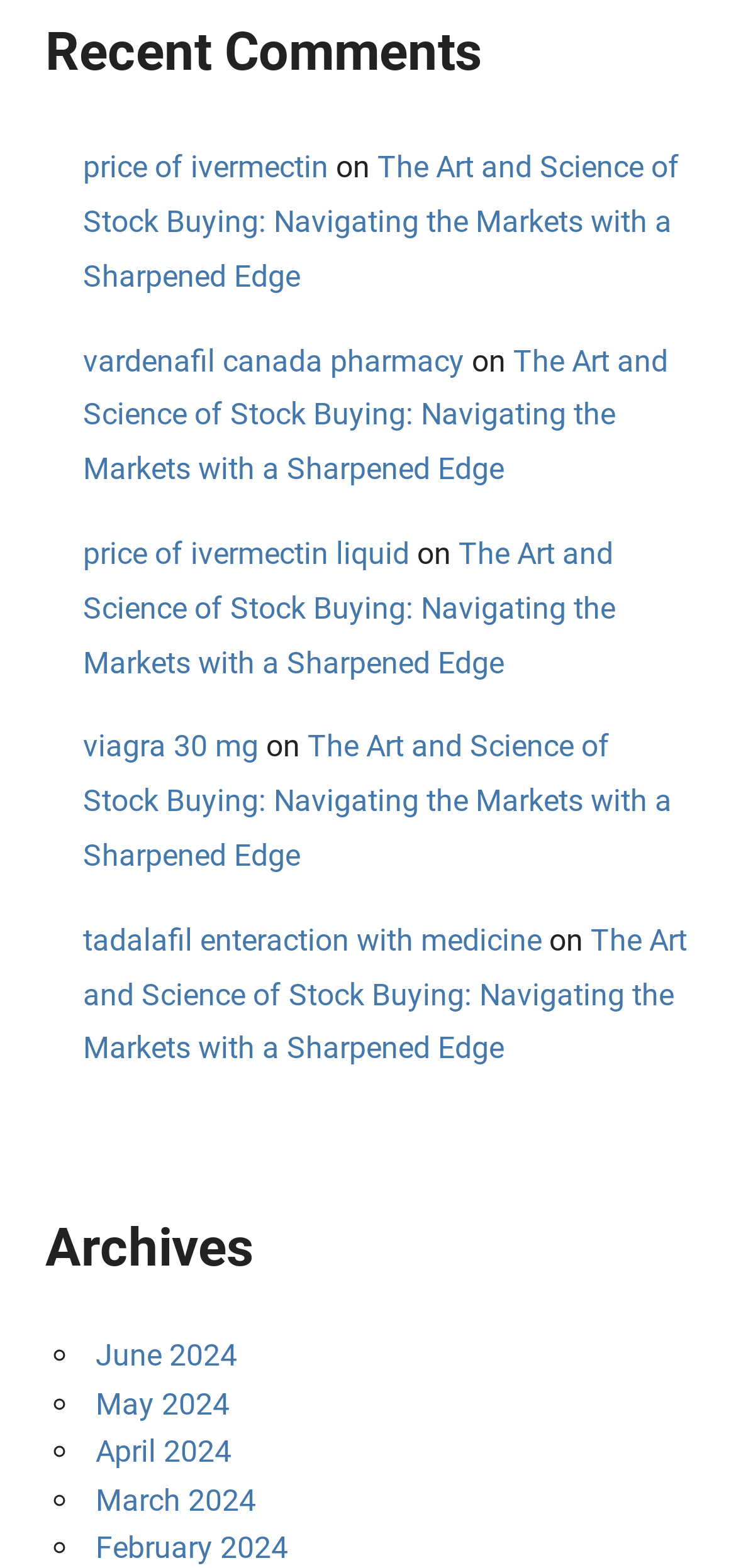Please use the details from the image to answer the following question comprehensively:
How many articles are there on the webpage?

There are five article elements on the webpage, each with a FooterAsNonLandmark element and multiple link elements. These articles are located vertically on the webpage, with the first article at the top and the last article at the bottom.